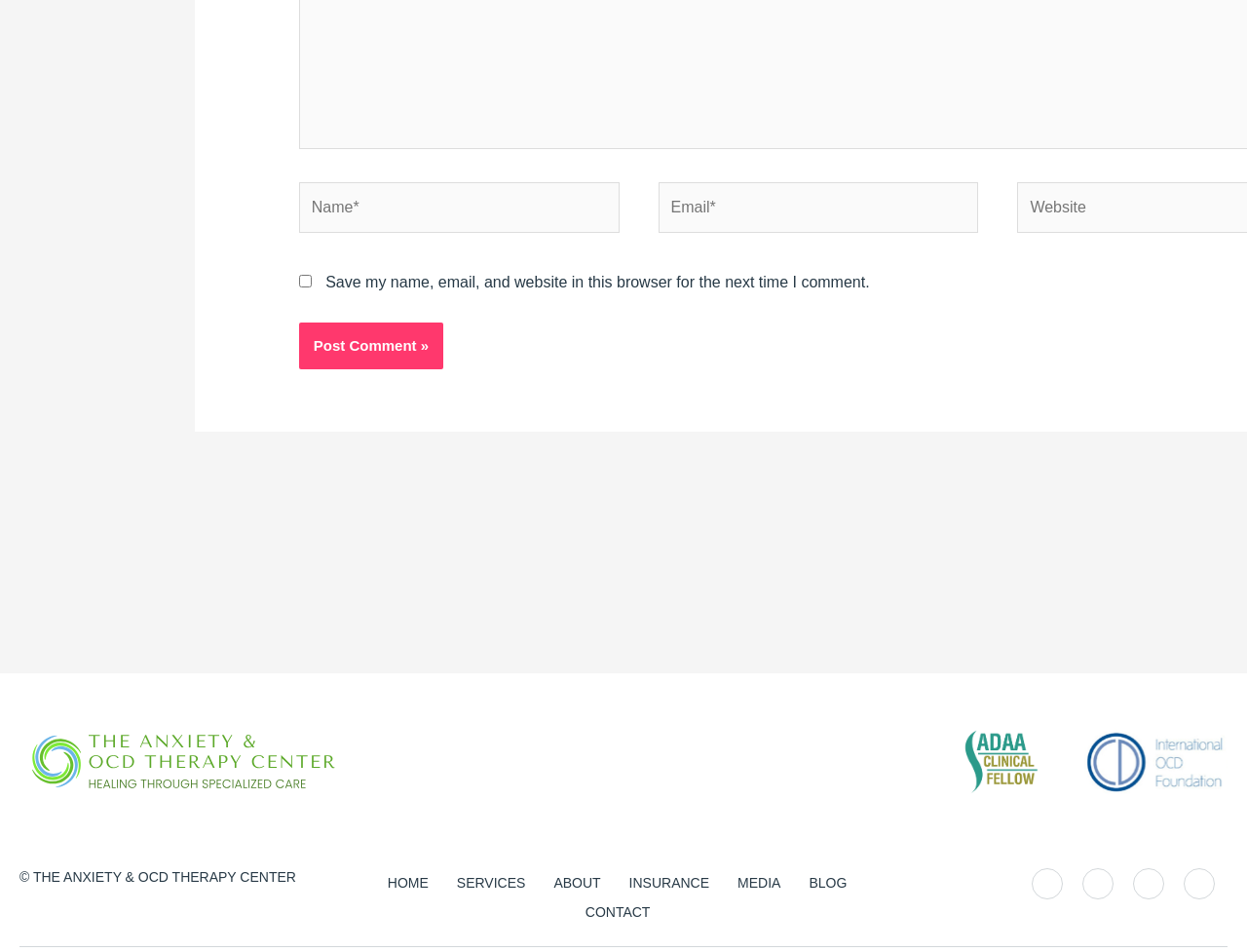Determine the coordinates of the bounding box that should be clicked to complete the instruction: "Input your email". The coordinates should be represented by four float numbers between 0 and 1: [left, top, right, bottom].

[0.528, 0.192, 0.785, 0.245]